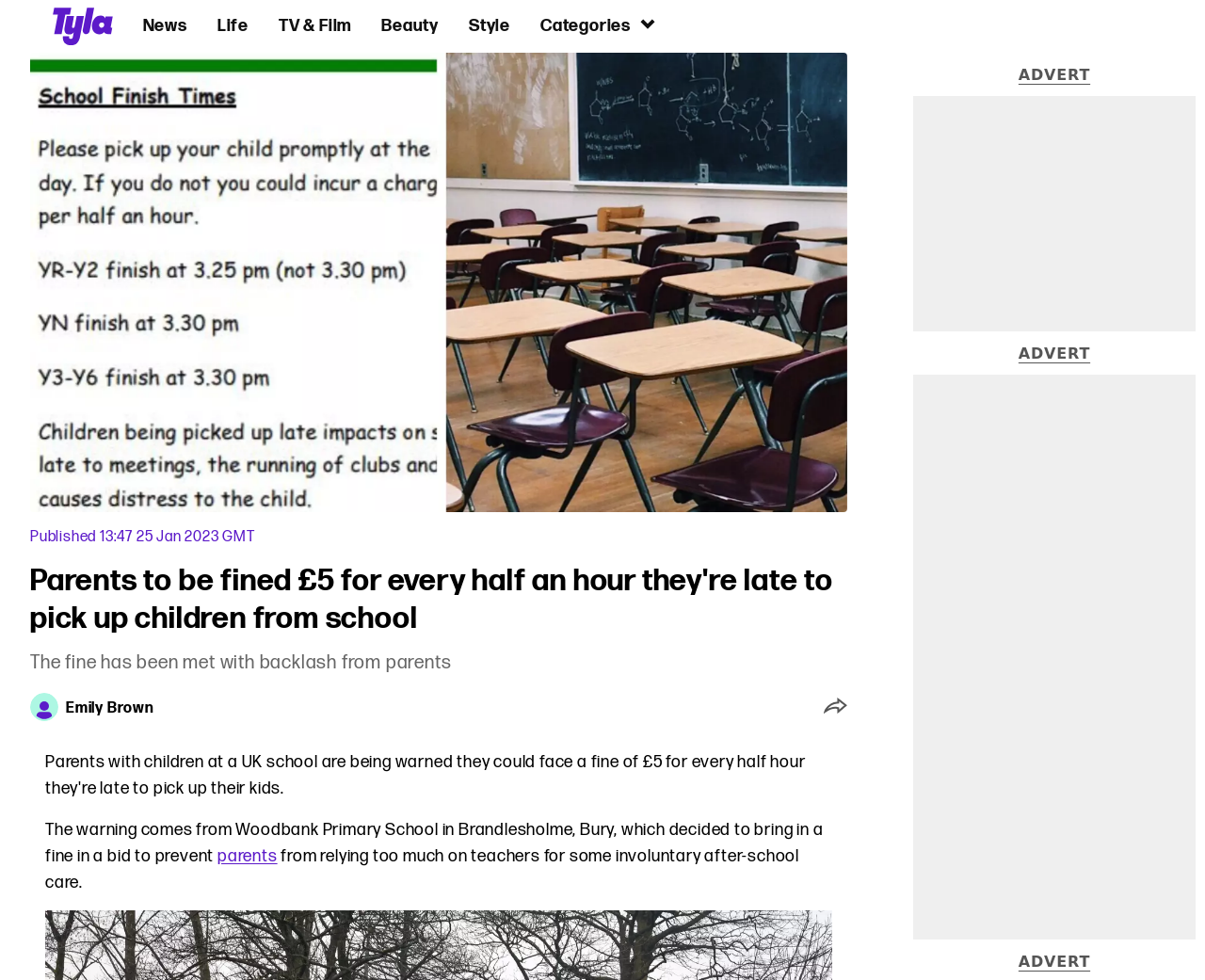Using the element description: "Emily Brown", determine the bounding box coordinates. The coordinates should be in the format [left, top, right, bottom], with values between 0 and 1.

[0.055, 0.702, 0.128, 0.741]